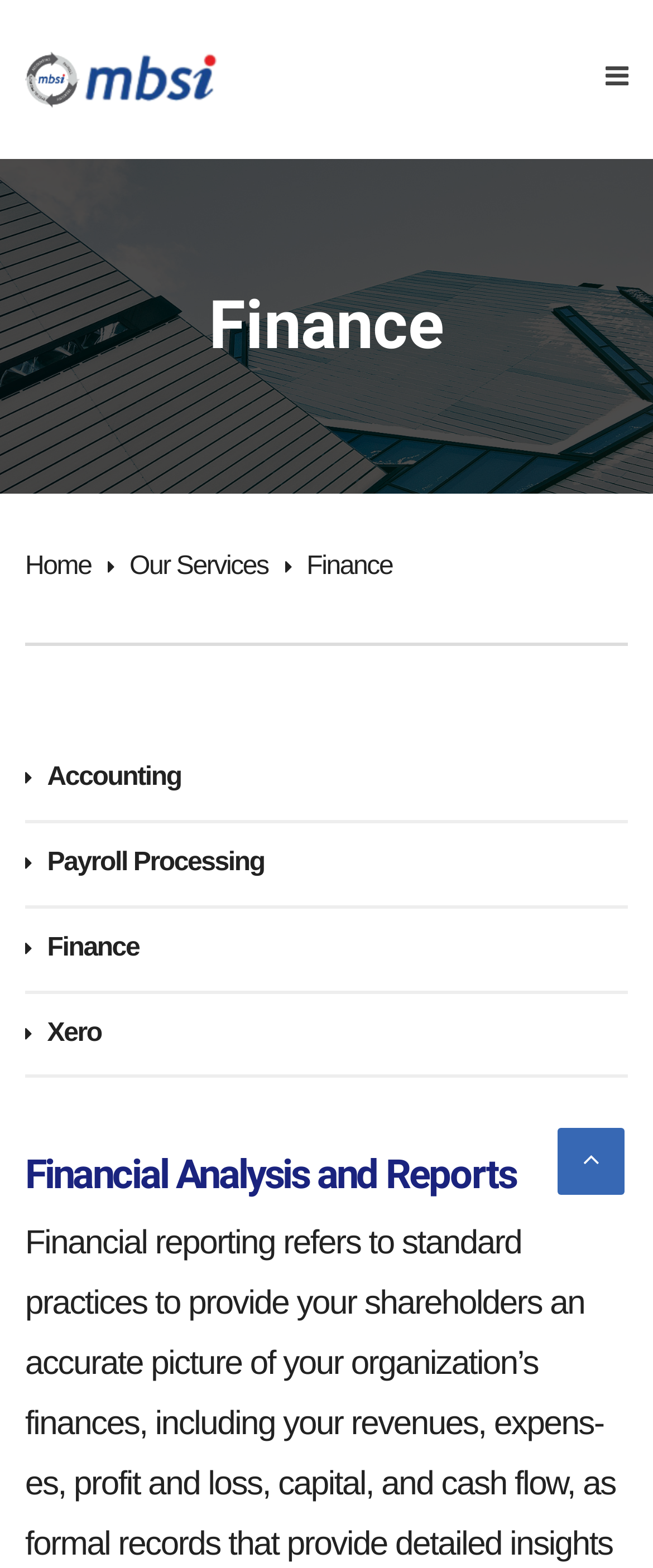How many links are in the top navigation bar?
Based on the image, provide your answer in one word or phrase.

5